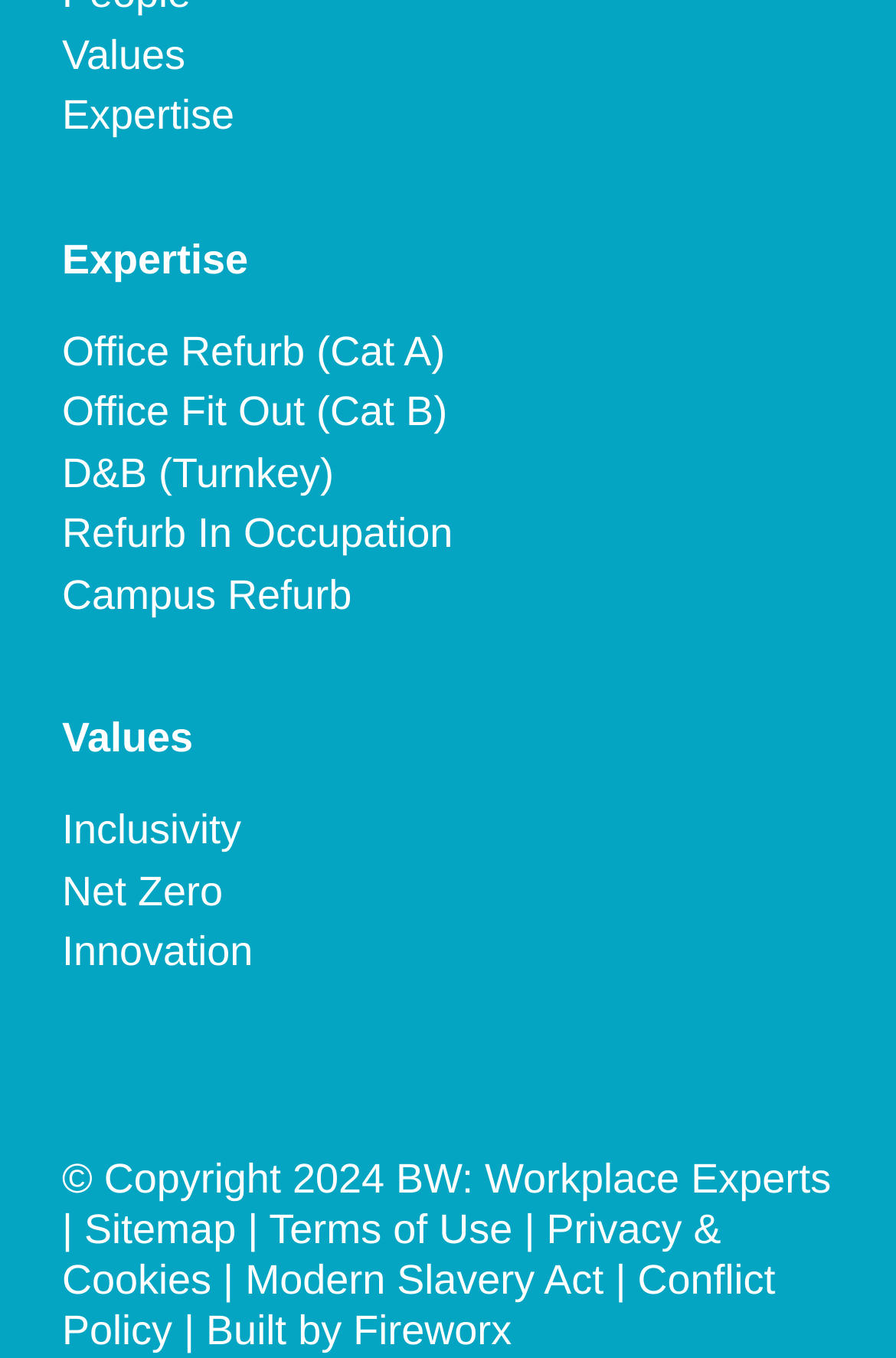Please find the bounding box coordinates of the clickable region needed to complete the following instruction: "Go to Office Refurb page". The bounding box coordinates must consist of four float numbers between 0 and 1, i.e., [left, top, right, bottom].

[0.069, 0.241, 0.497, 0.275]